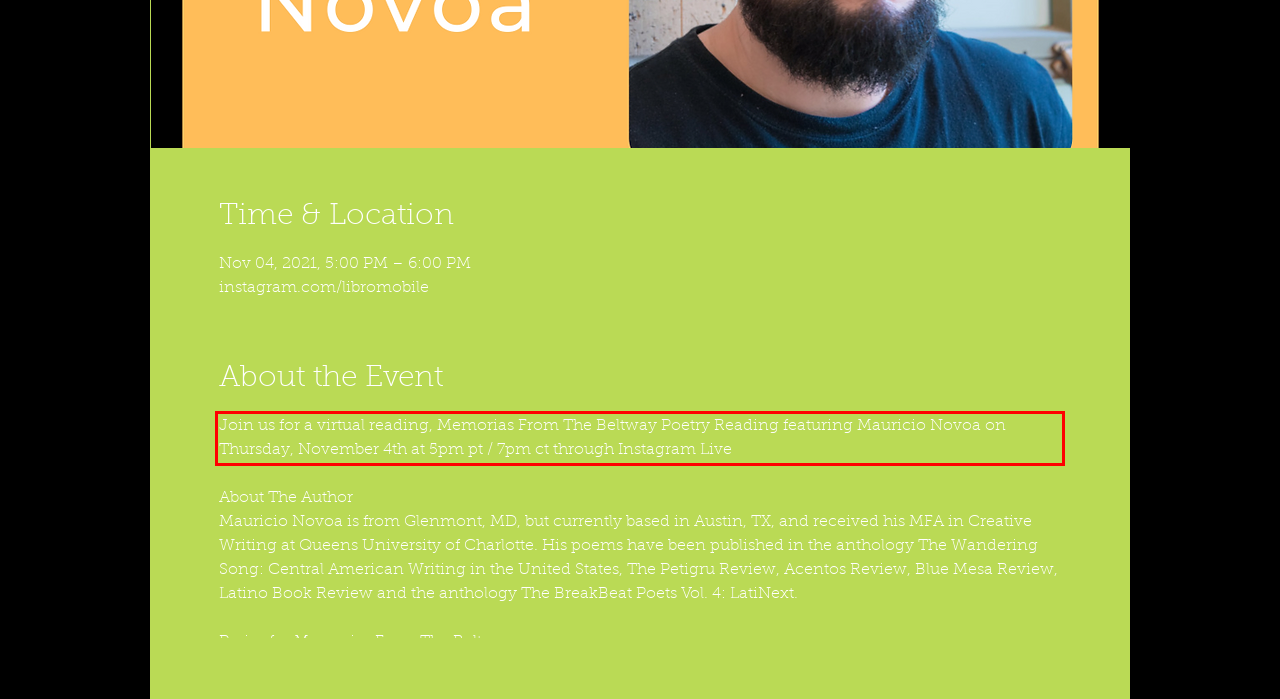You are provided with a screenshot of a webpage containing a red bounding box. Please extract the text enclosed by this red bounding box.

Join us for a virtual reading, Memorias From The Beltway Poetry Reading featuring Mauricio Novoa on Thursday, November 4th at 5pm pt / 7pm ct through Instagram Live